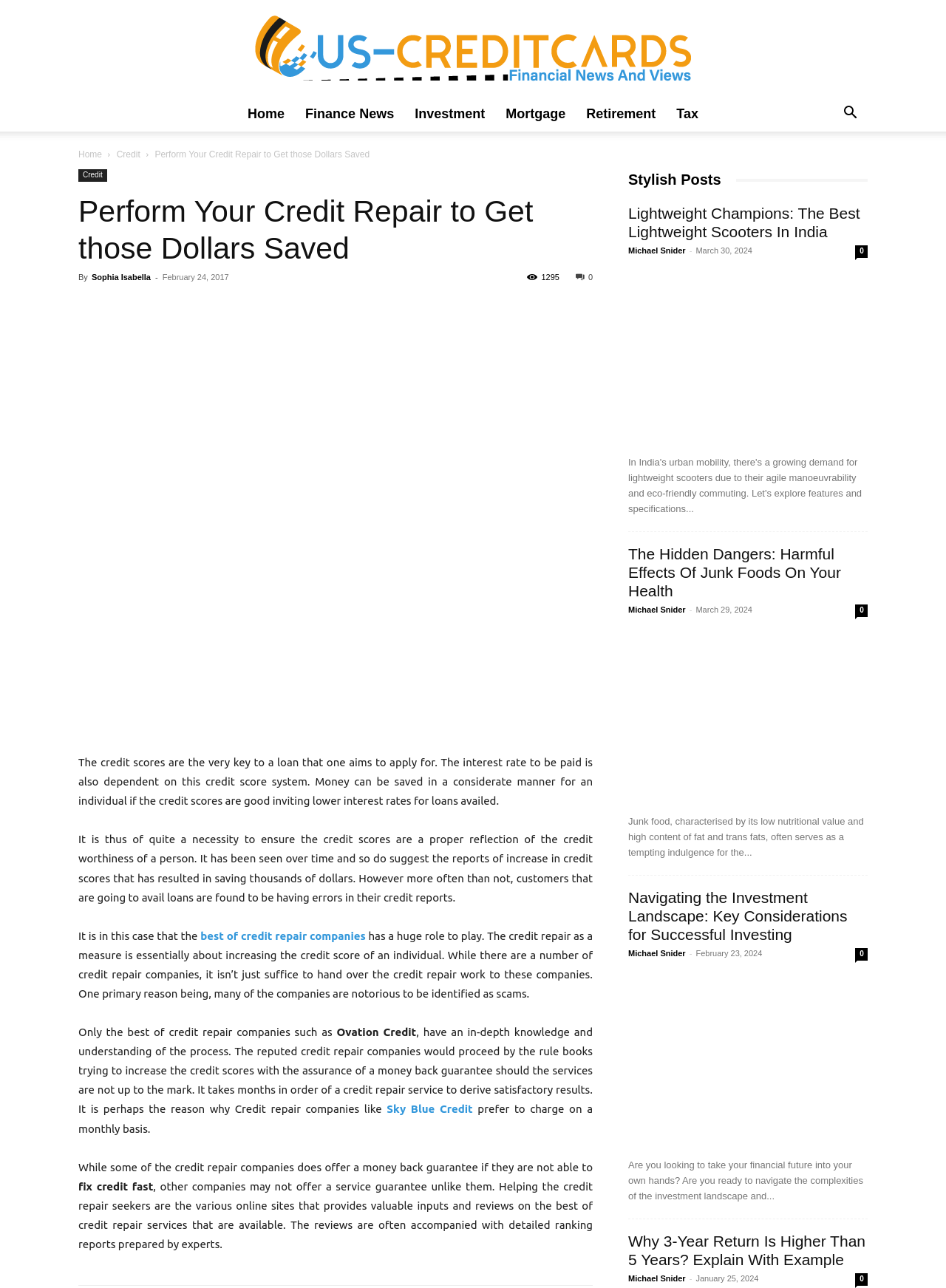What is the date of the article 'The Hidden Dangers: Harmful Effects Of Junk Foods On Your Health'?
Provide a fully detailed and comprehensive answer to the question.

The date of the article 'The Hidden Dangers: Harmful Effects Of Junk Foods On Your Health' is mentioned as 'March 29, 2024', which is located below the article title.